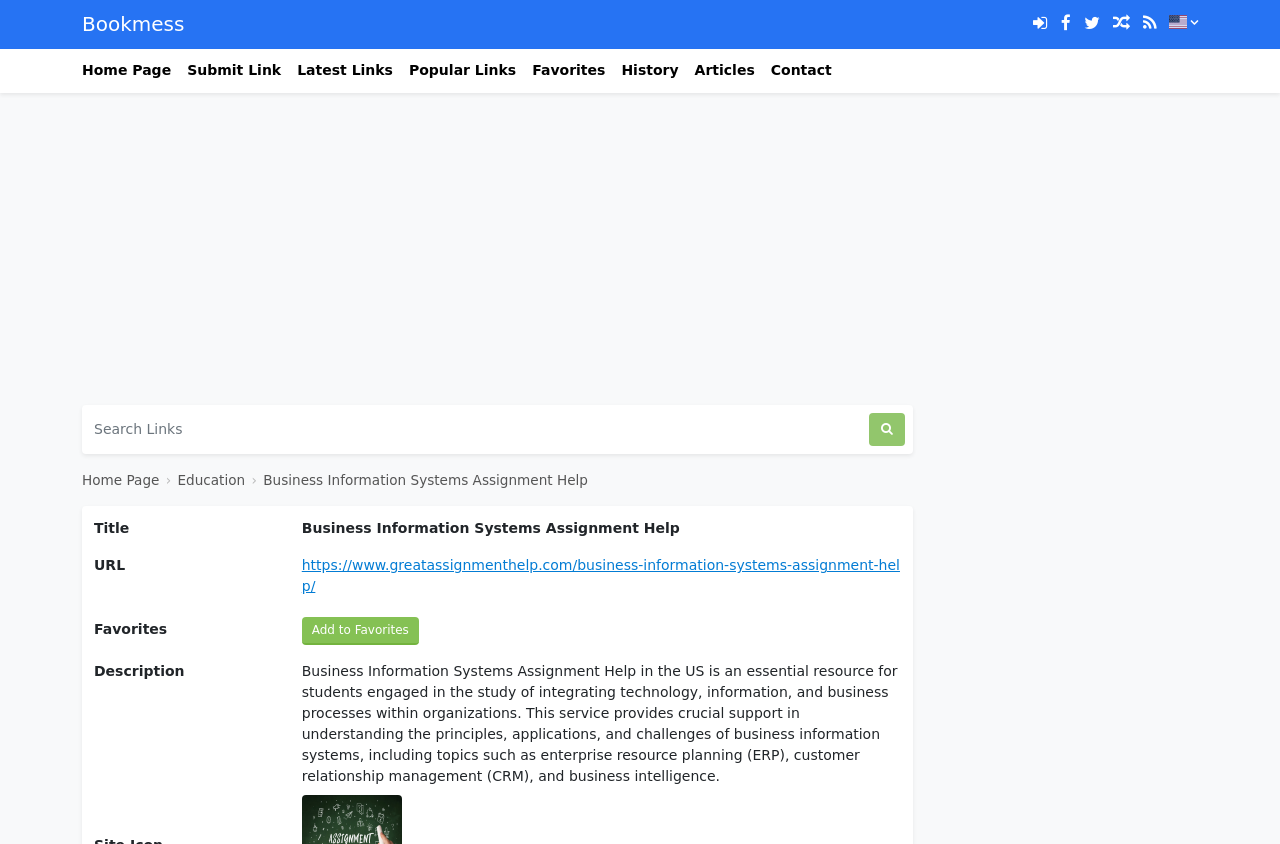Find and specify the bounding box coordinates that correspond to the clickable region for the instruction: "Get Business Information Systems Assignment Help".

[0.206, 0.559, 0.459, 0.578]